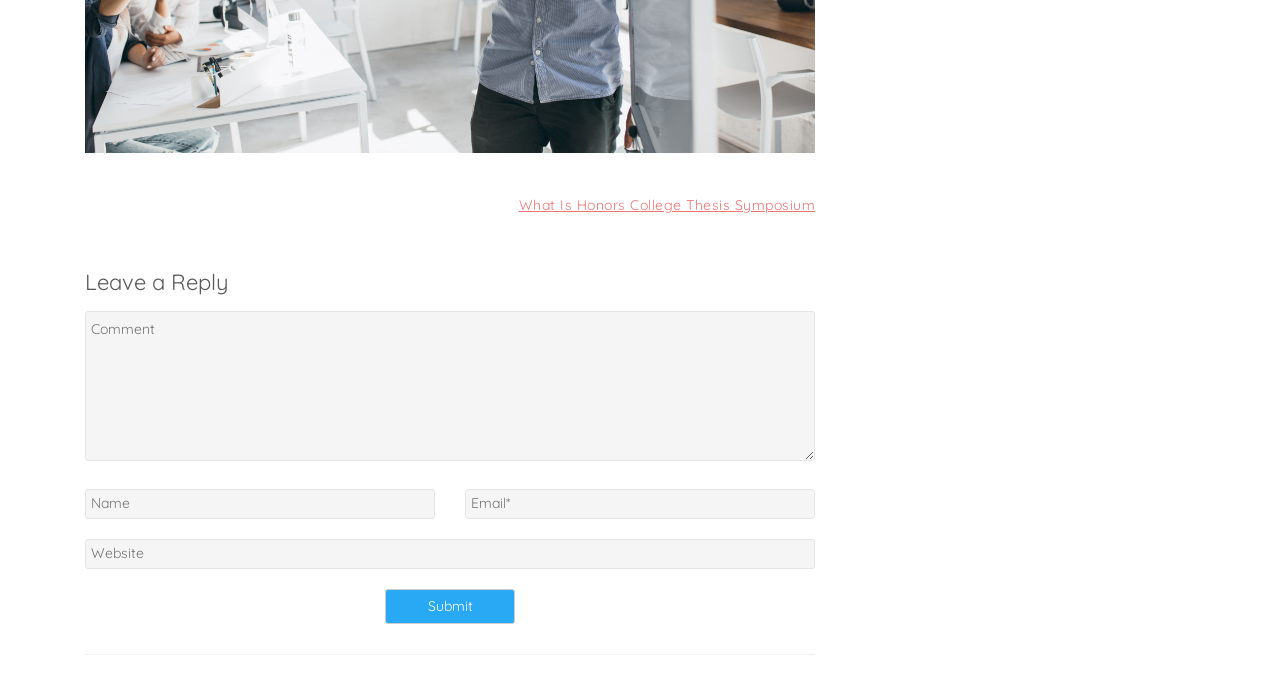Using the format (top-left x, top-left y, bottom-right x, bottom-right y), and given the element description, identify the bounding box coordinates within the screenshot: name="submit" value="Submit"

[0.301, 0.87, 0.402, 0.921]